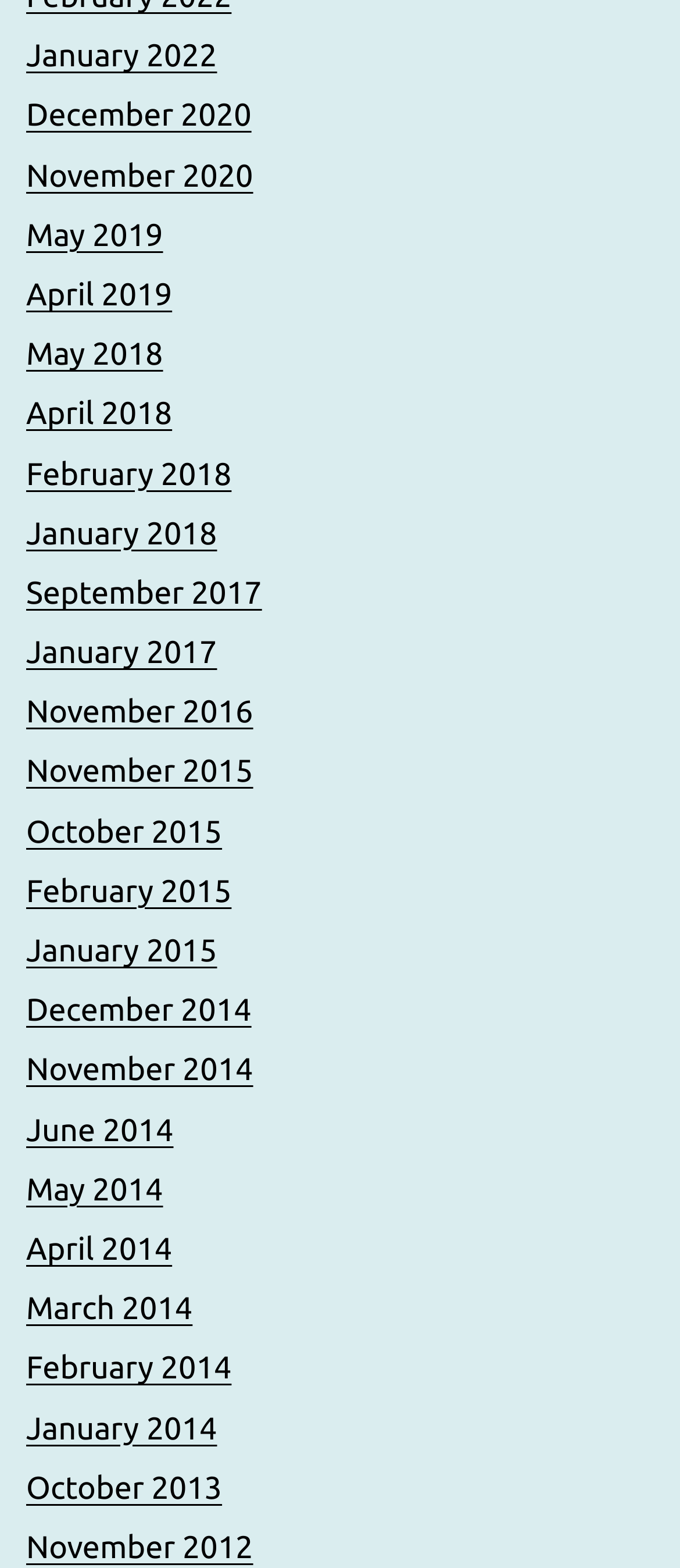Identify the bounding box coordinates of the part that should be clicked to carry out this instruction: "view January 2022".

[0.038, 0.025, 0.319, 0.047]